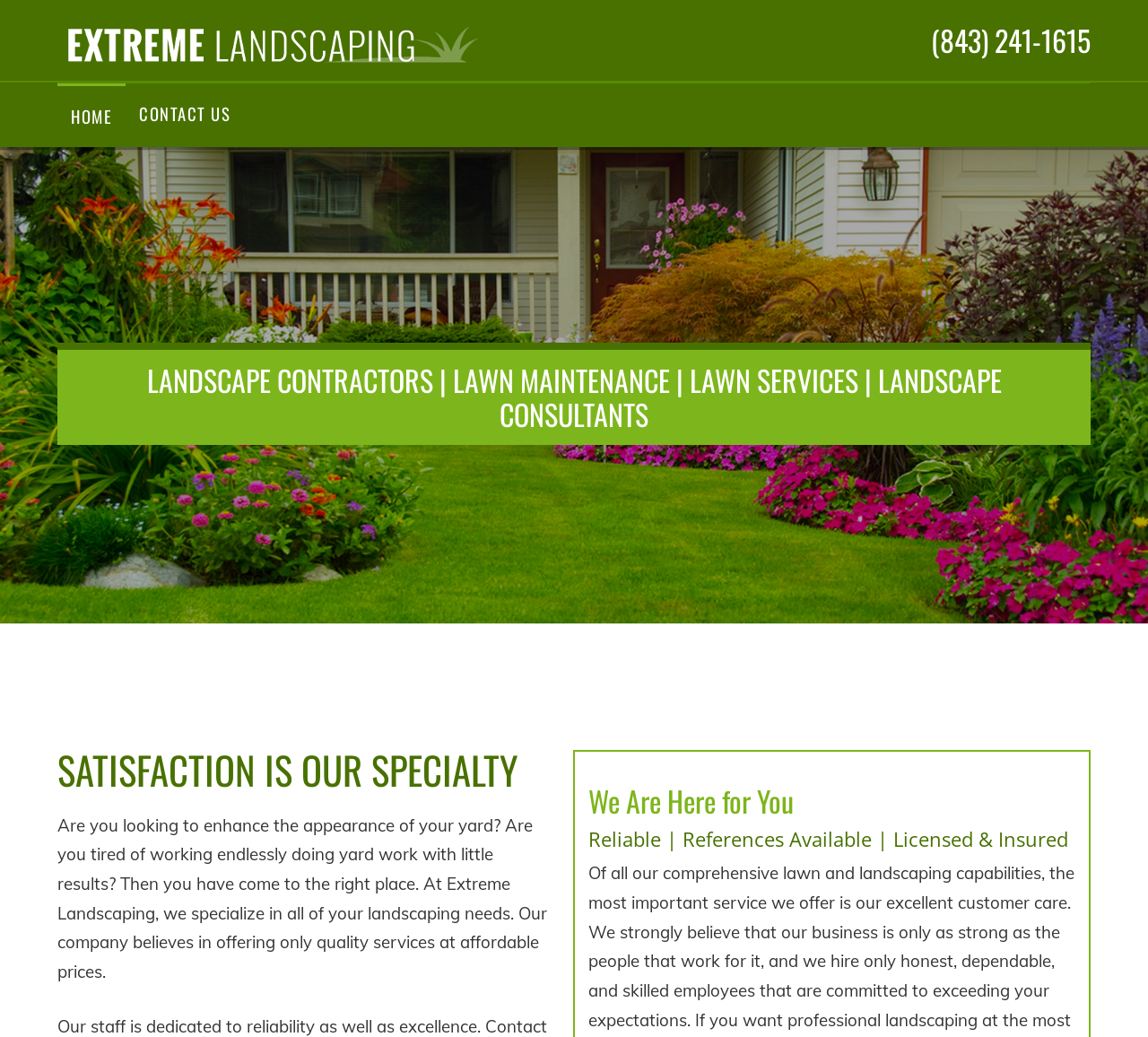Provide the bounding box coordinates of the UI element this sentence describes: "Home".

[0.054, 0.083, 0.105, 0.142]